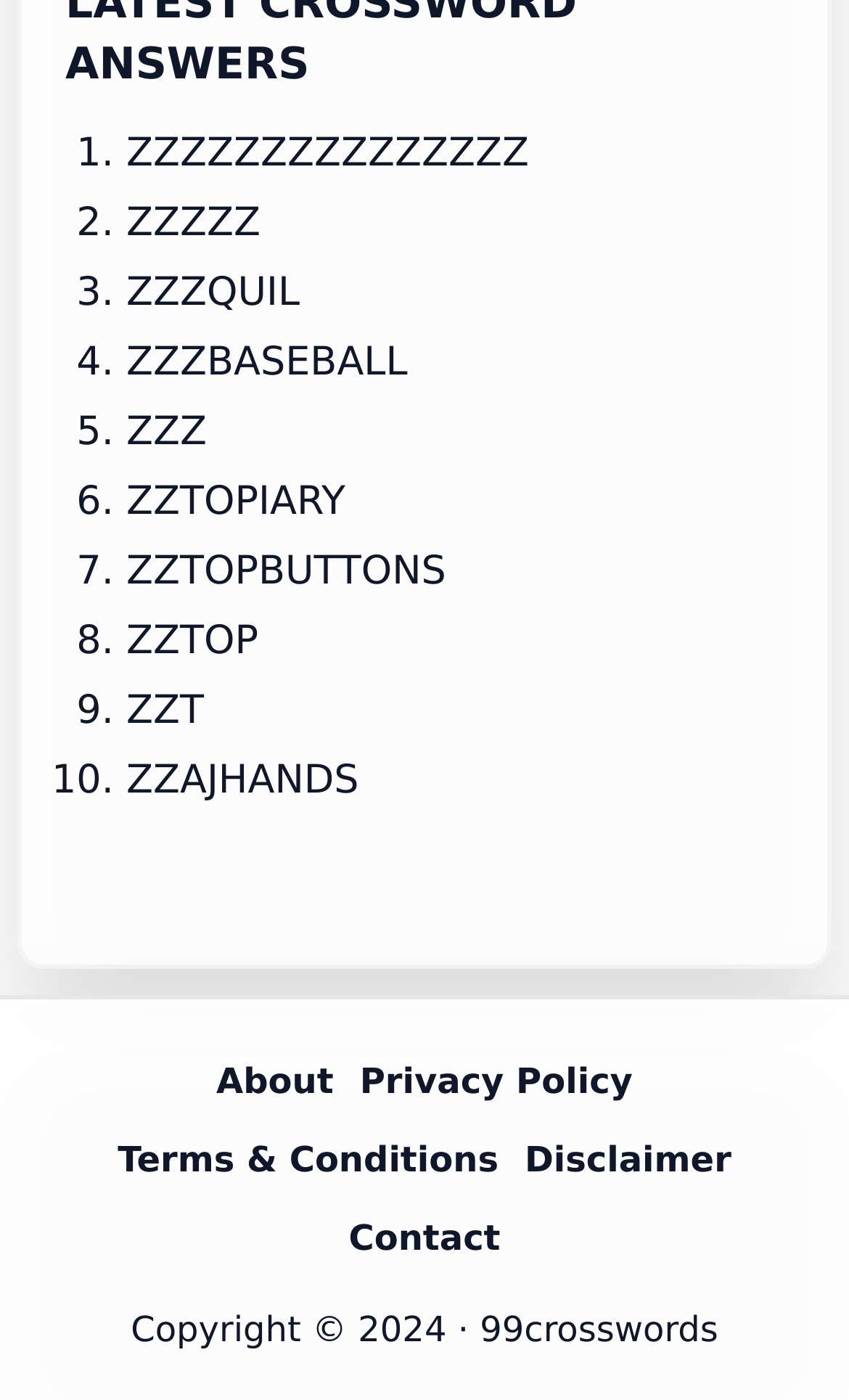Please give the bounding box coordinates of the area that should be clicked to fulfill the following instruction: "Read the second article". The coordinates should be in the format of four float numbers from 0 to 1, i.e., [left, top, right, bottom].

[0.149, 0.135, 0.851, 0.185]